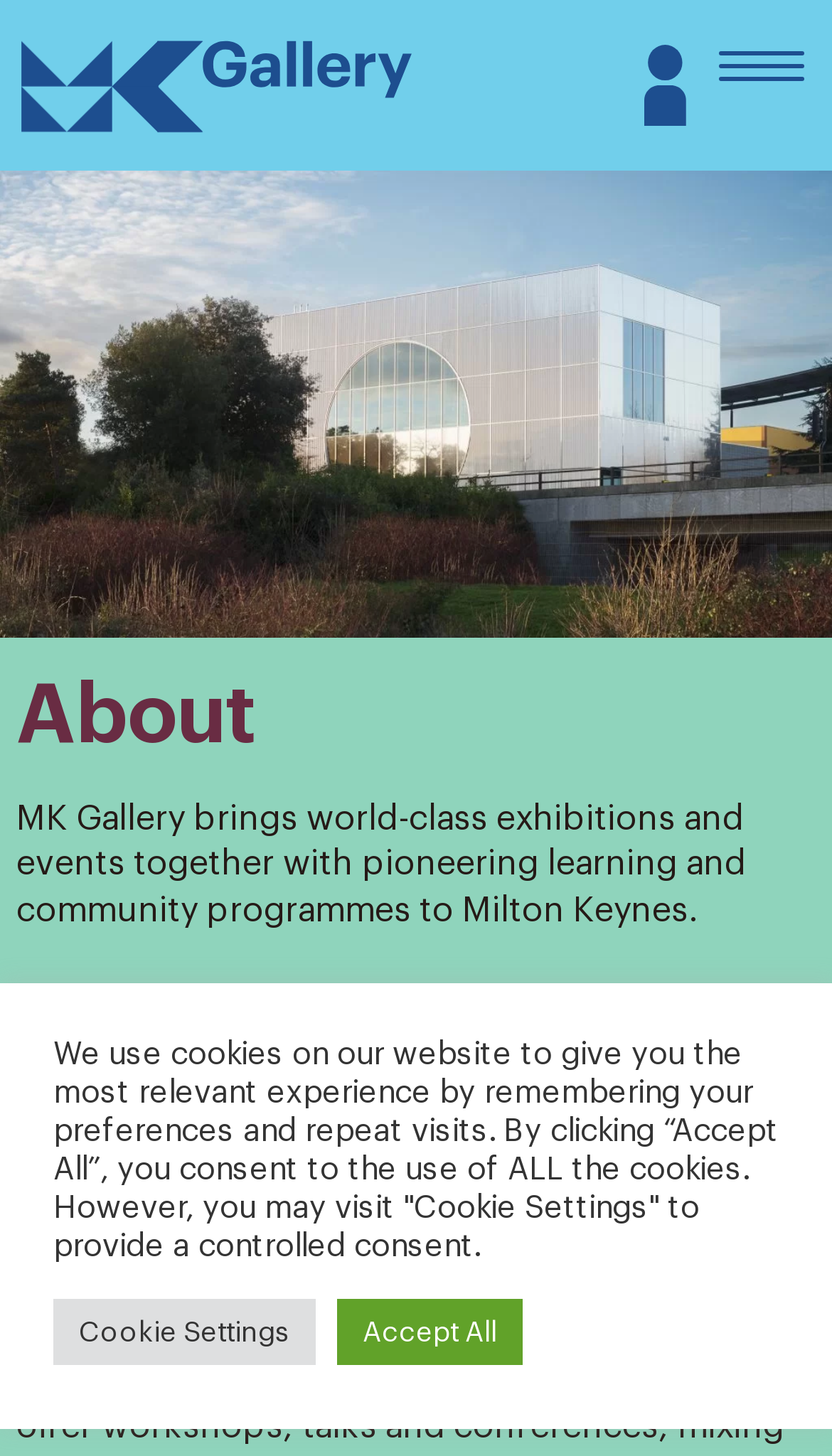Given the description parent_node: What’s on, predict the bounding box coordinates of the UI element. Ensure the coordinates are in the format (top-left x, top-left y, bottom-right x, bottom-right y) and all values are between 0 and 1.

[0.852, 0.023, 0.98, 0.073]